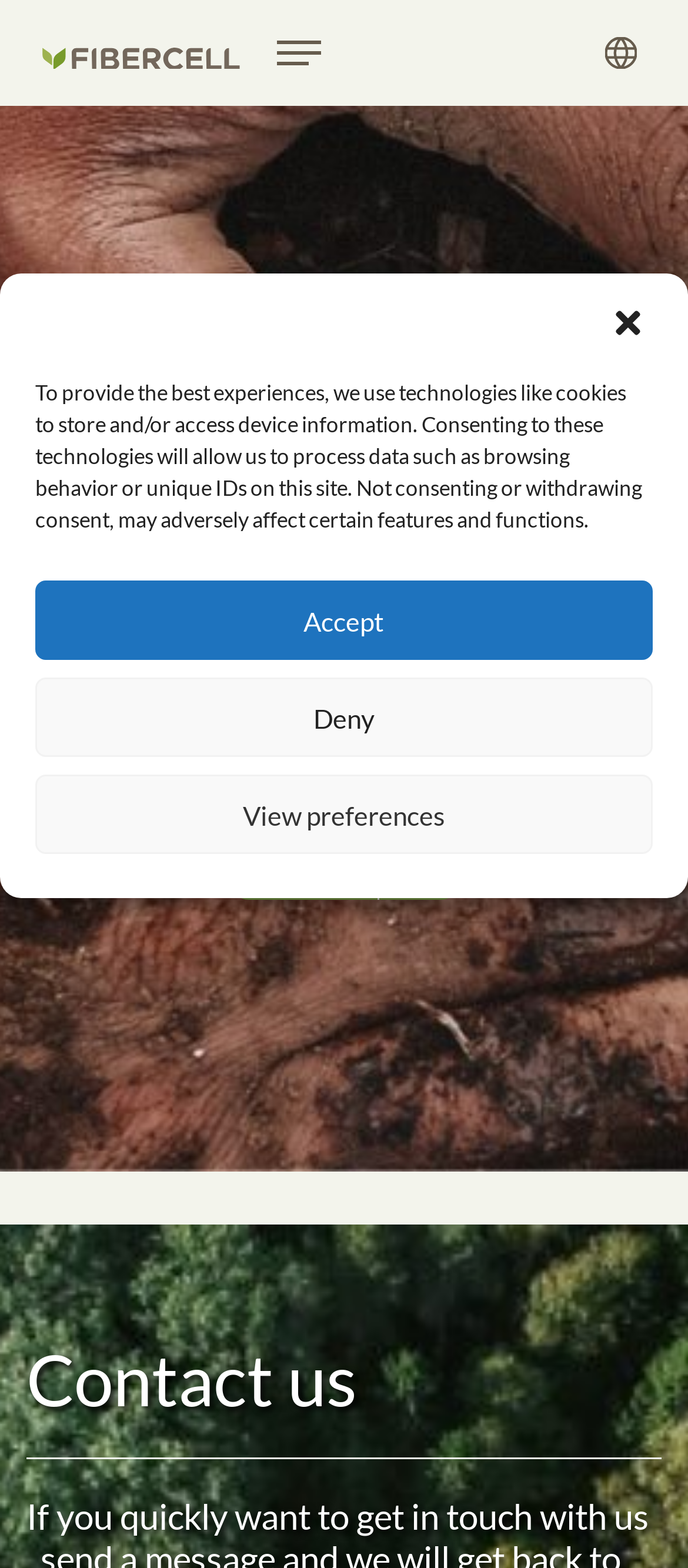Determine the bounding box coordinates for the UI element with the following description: "View preferences". The coordinates should be four float numbers between 0 and 1, represented as [left, top, right, bottom].

[0.051, 0.494, 0.949, 0.545]